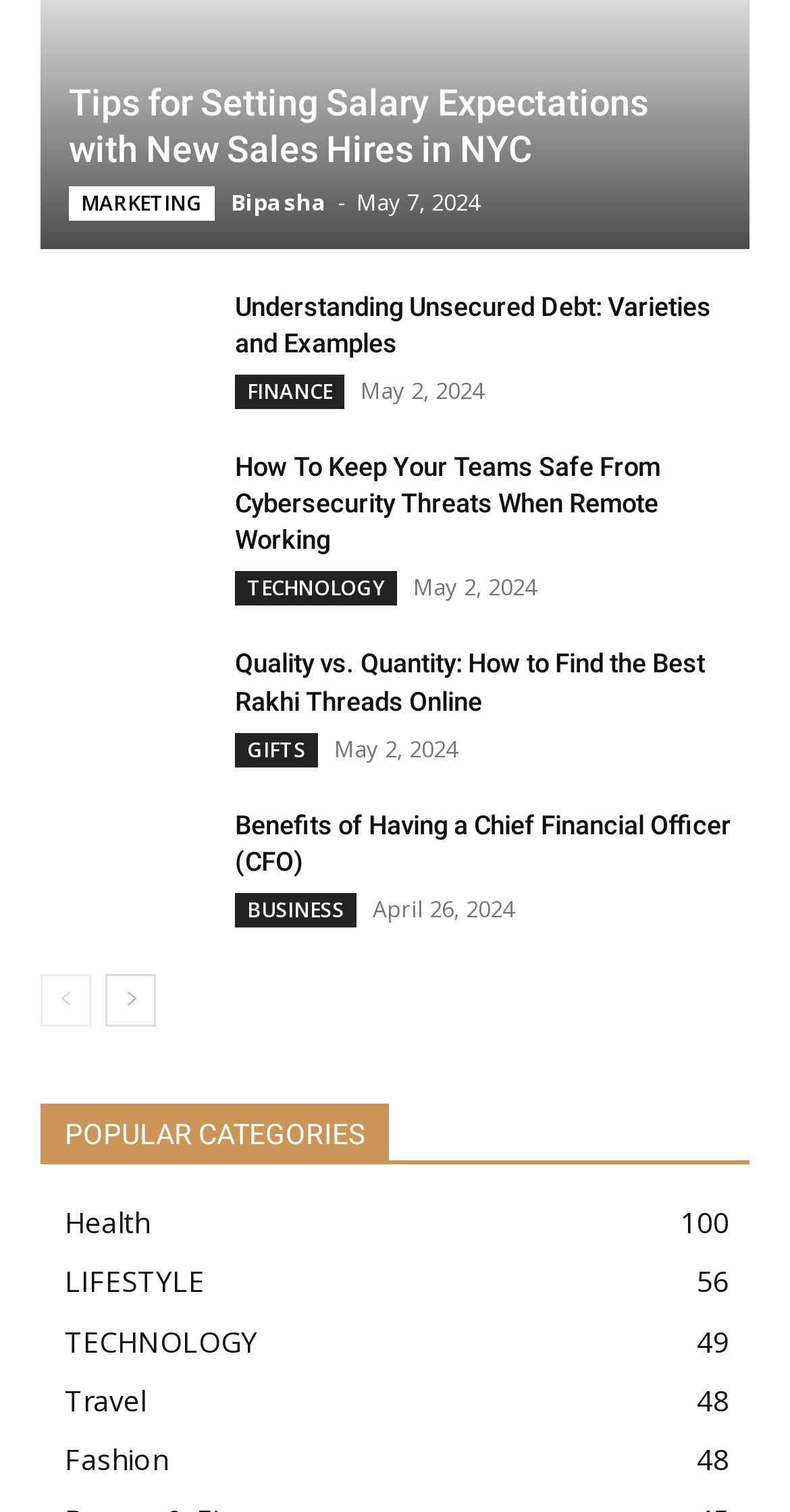Please provide a short answer using a single word or phrase for the question:
How many articles are listed on this page?

6